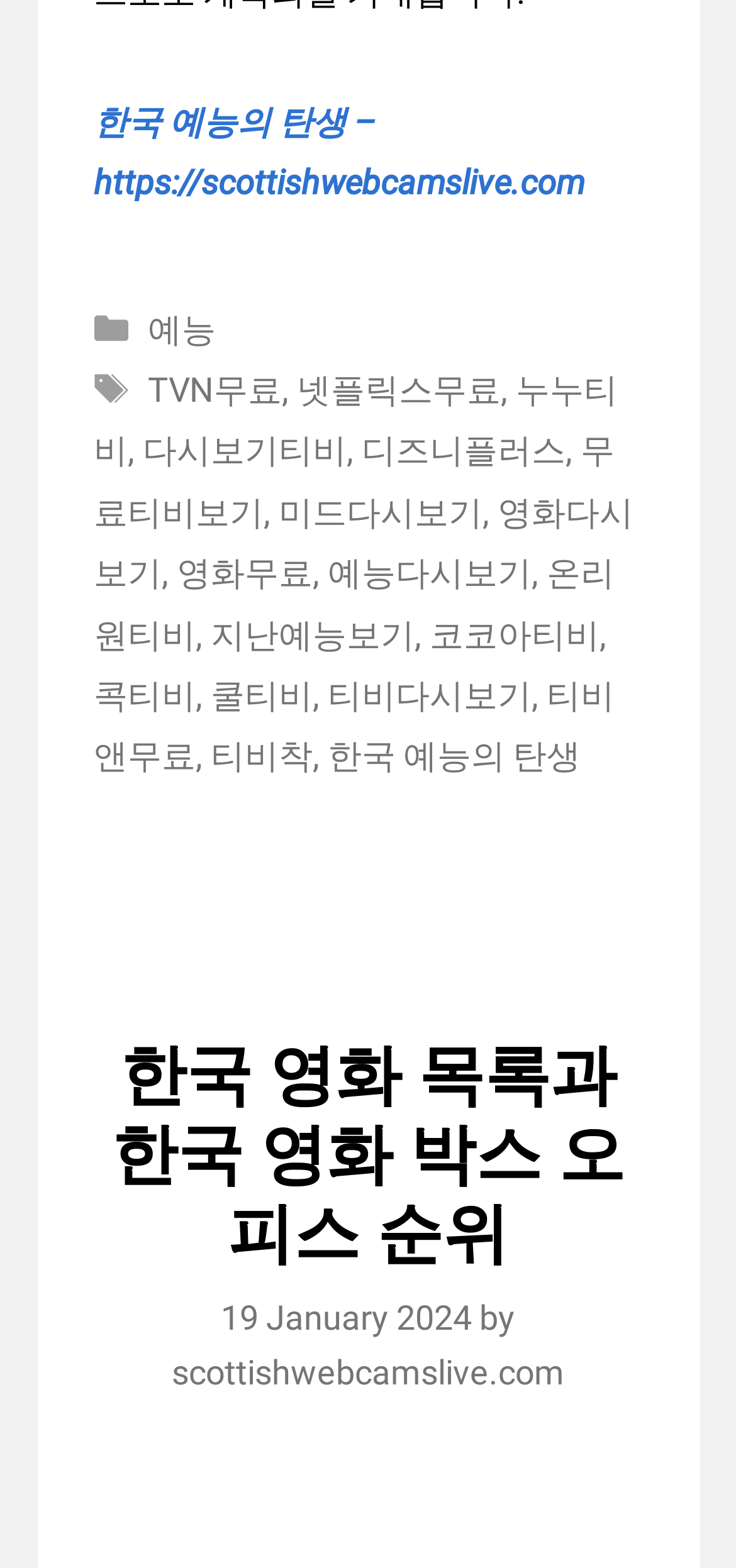Examine the image and give a thorough answer to the following question:
How many links are there in the footer area?

The footer area of the webpage contains multiple links, including '예능', 'TVN무료', '넷플릭스무료', and others. After counting these links, I found a total of 15 links in the footer area.